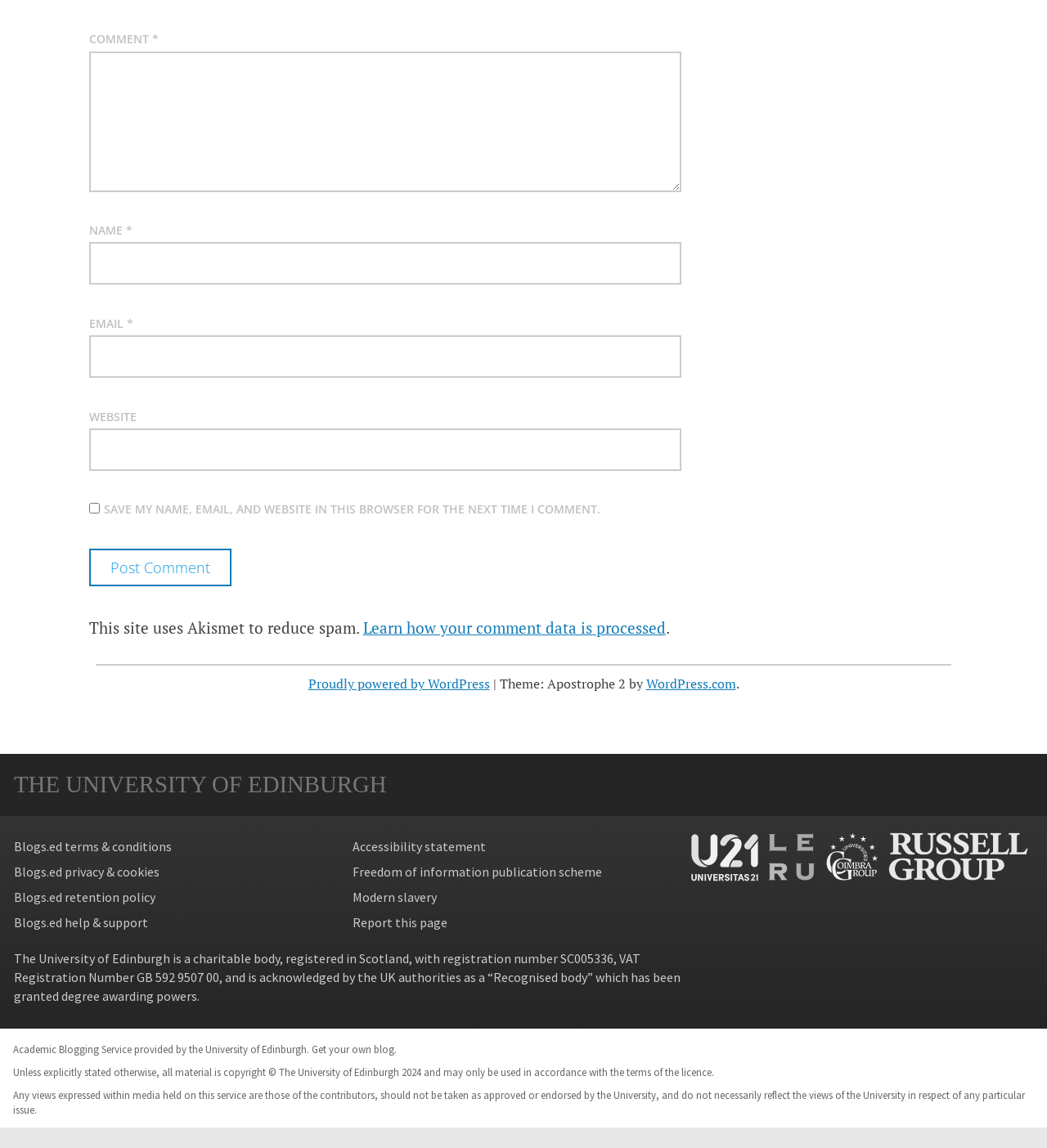What is the purpose of the link 'Learn how your comment data is processed'?
Using the image, provide a concise answer in one word or a short phrase.

To learn about comment data processing